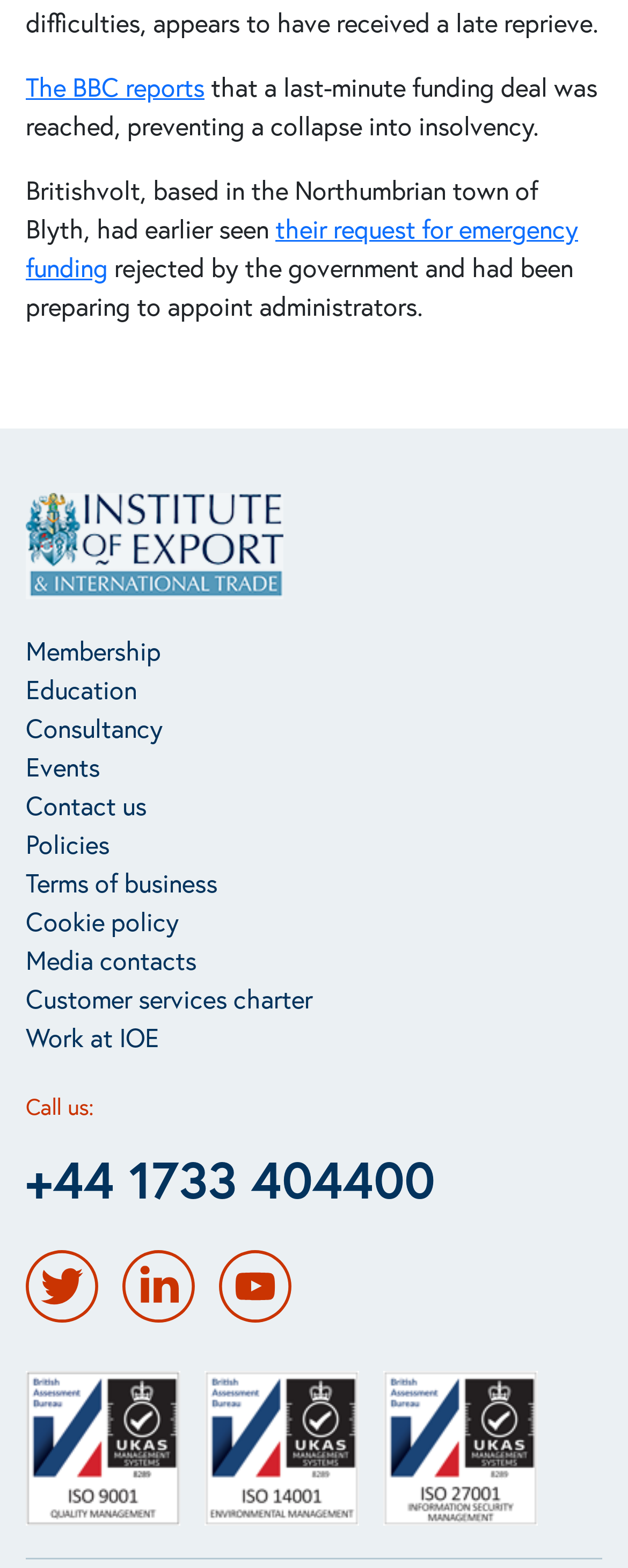Find the bounding box coordinates of the element I should click to carry out the following instruction: "Click the link to read more about Britishvolt".

[0.041, 0.11, 0.856, 0.156]